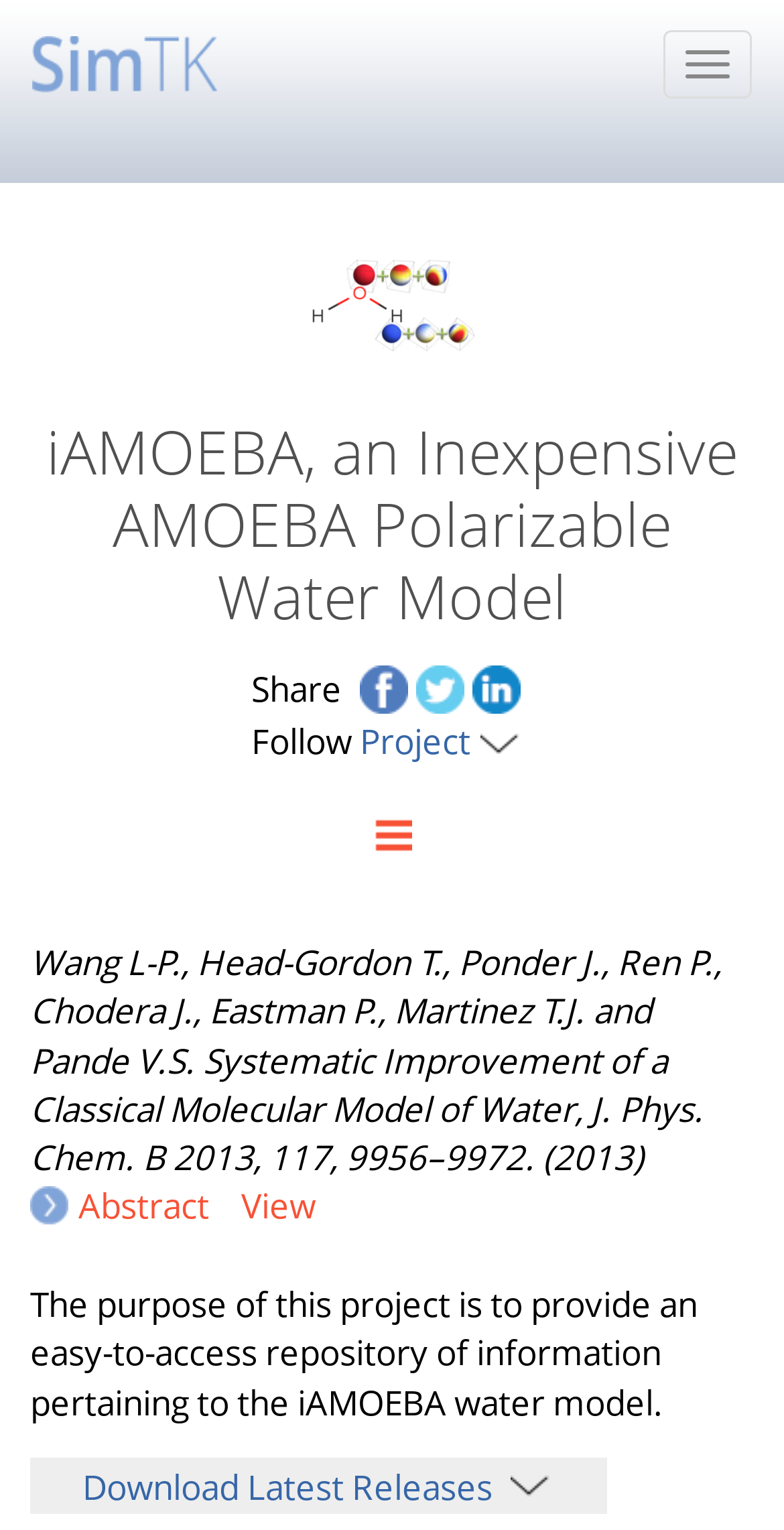Please locate the bounding box coordinates of the element that should be clicked to achieve the given instruction: "Visit FusionForge Home".

[0.003, 0.001, 0.315, 0.067]